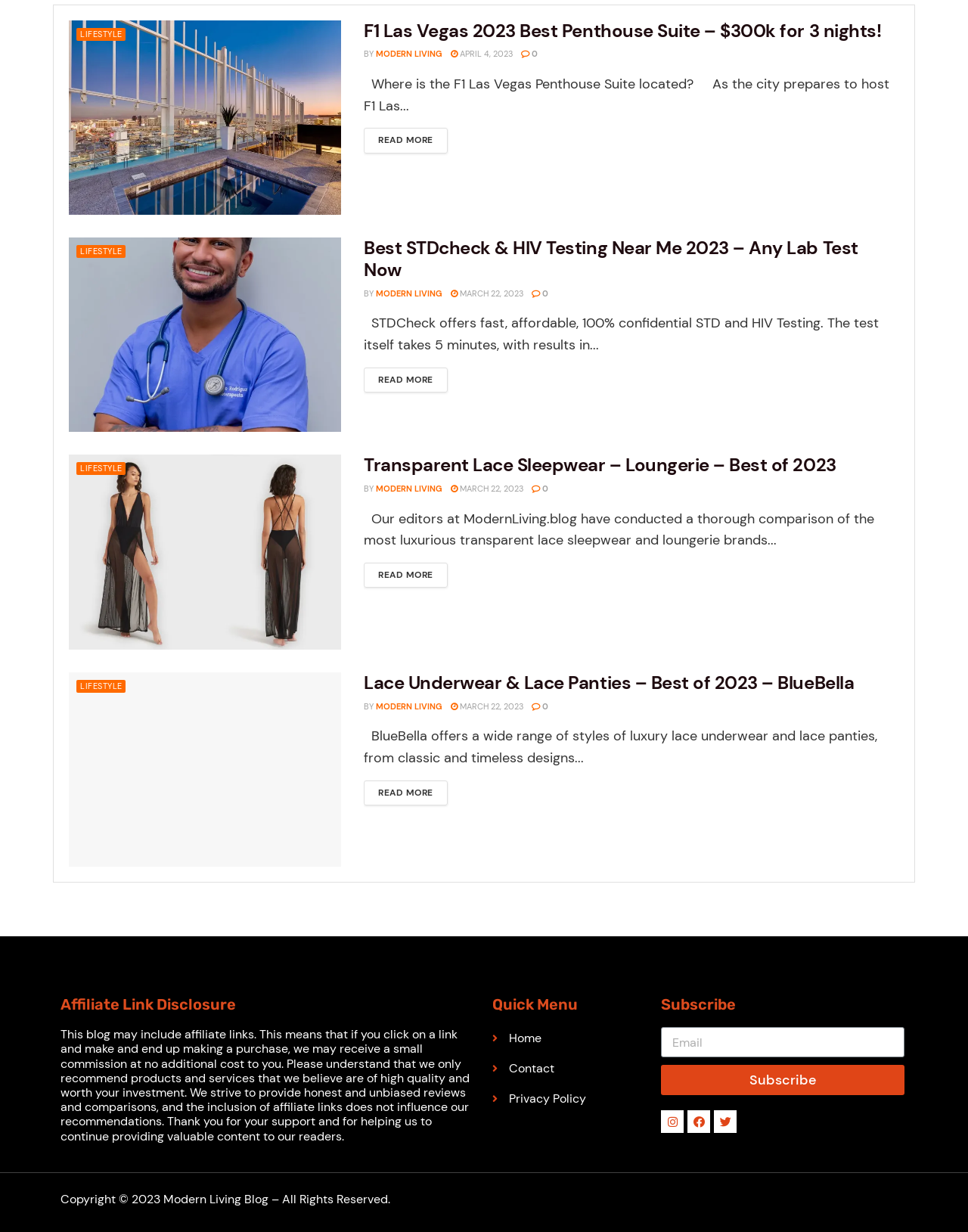Locate the UI element that matches the description March 22, 2023 in the webpage screenshot. Return the bounding box coordinates in the format (top-left x, top-left y, bottom-right x, bottom-right y), with values ranging from 0 to 1.

[0.466, 0.392, 0.541, 0.401]